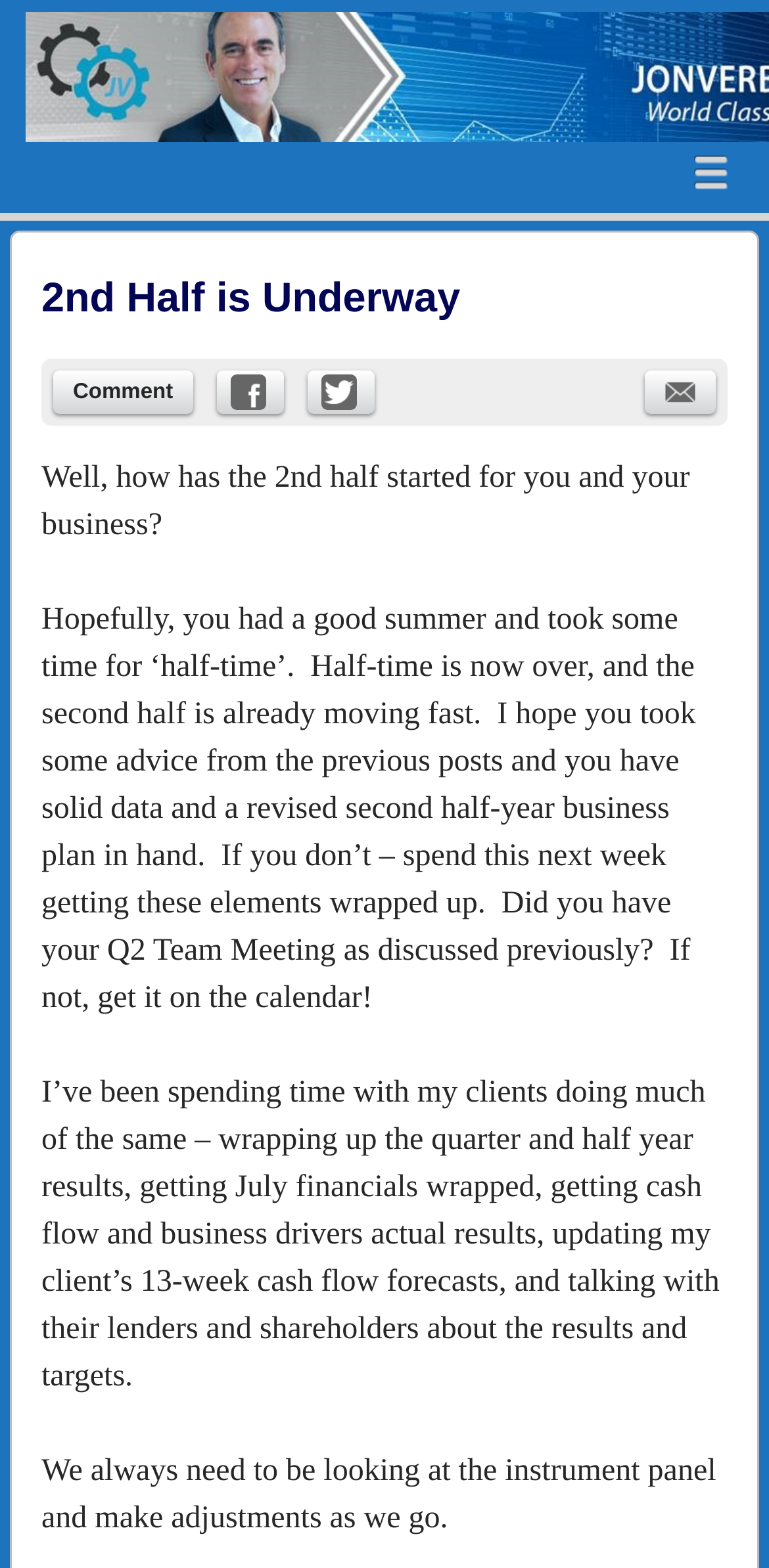What is the author's role?
Based on the screenshot, respond with a single word or phrase.

Business consultant